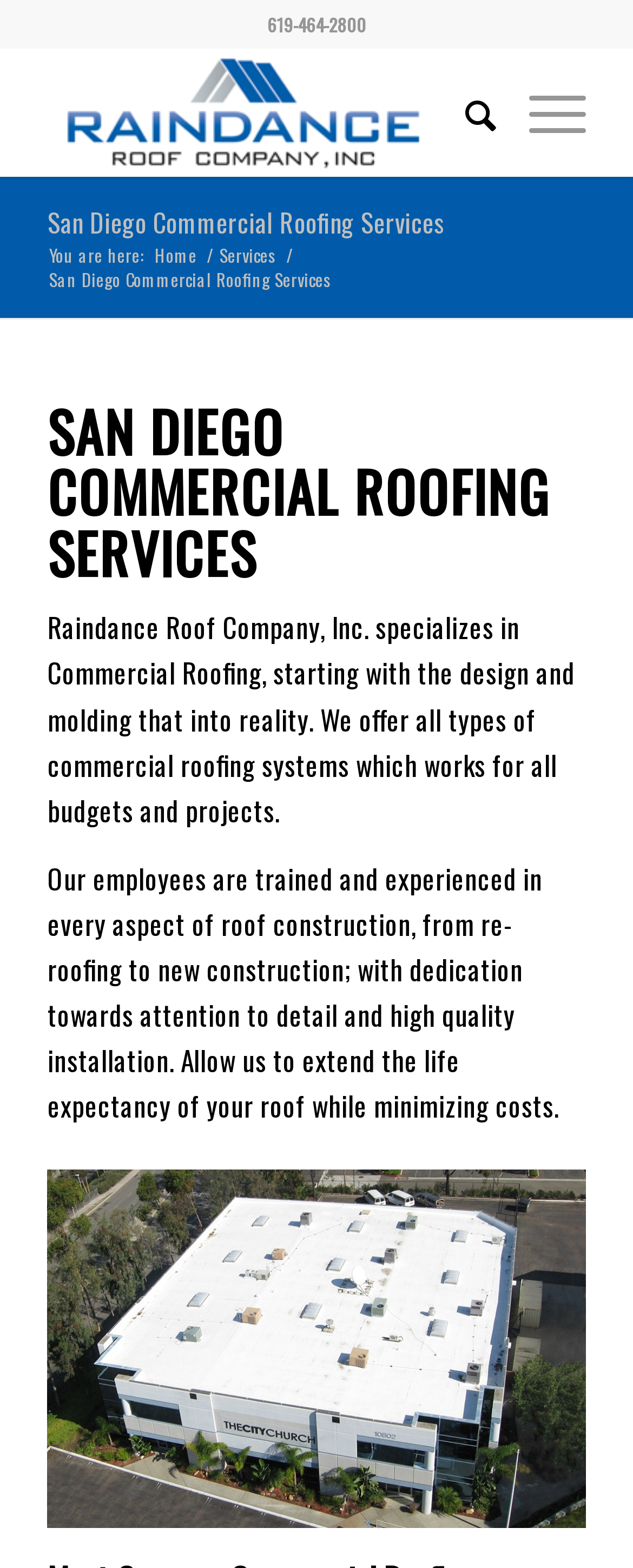Determine the bounding box for the UI element that matches this description: "Menu Menu".

[0.784, 0.03, 0.925, 0.113]